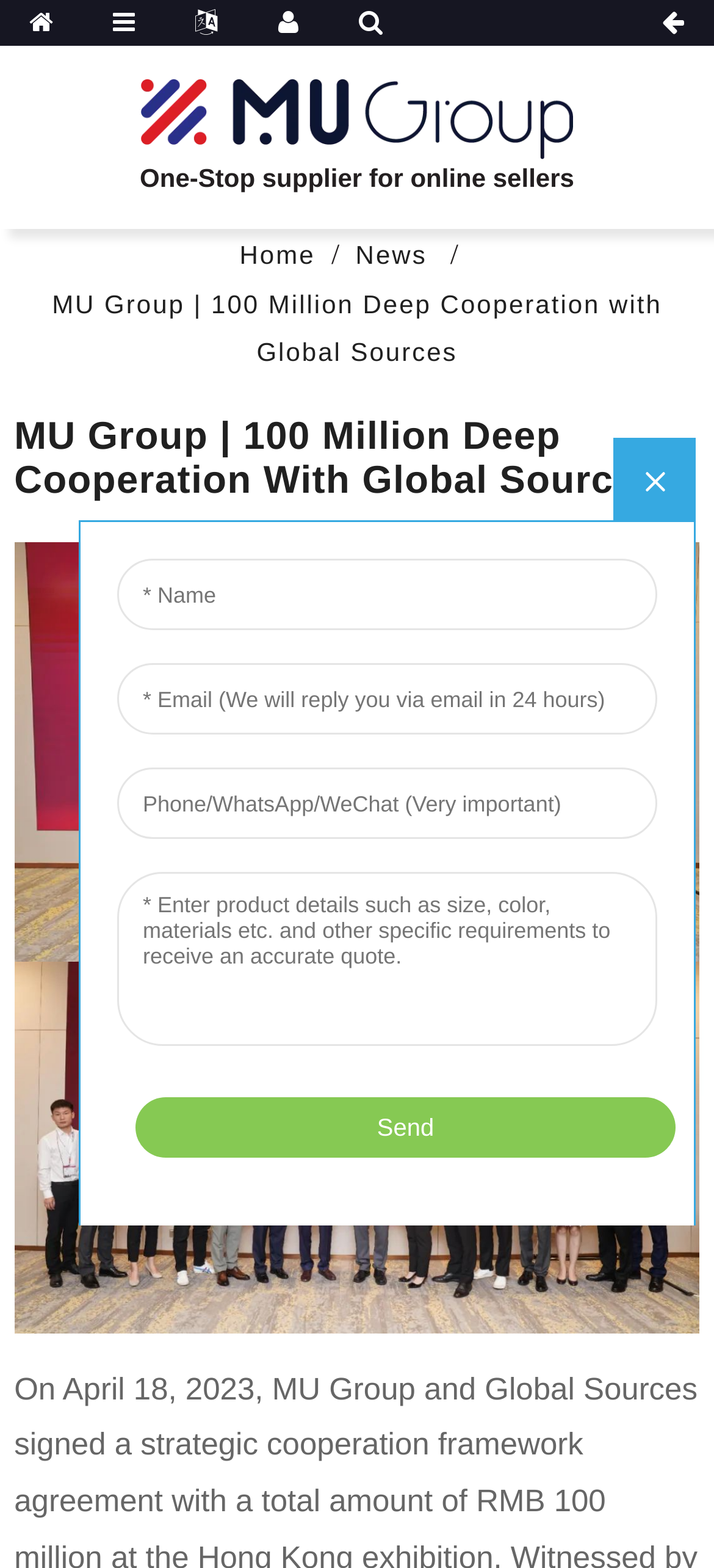How many links are there in the top navigation bar?
Analyze the screenshot and provide a detailed answer to the question.

The top navigation bar has three links: 'Home', 'News', and the title of the current news article 'MU Group | 100 Million Deep Cooperation with Global Sources'.